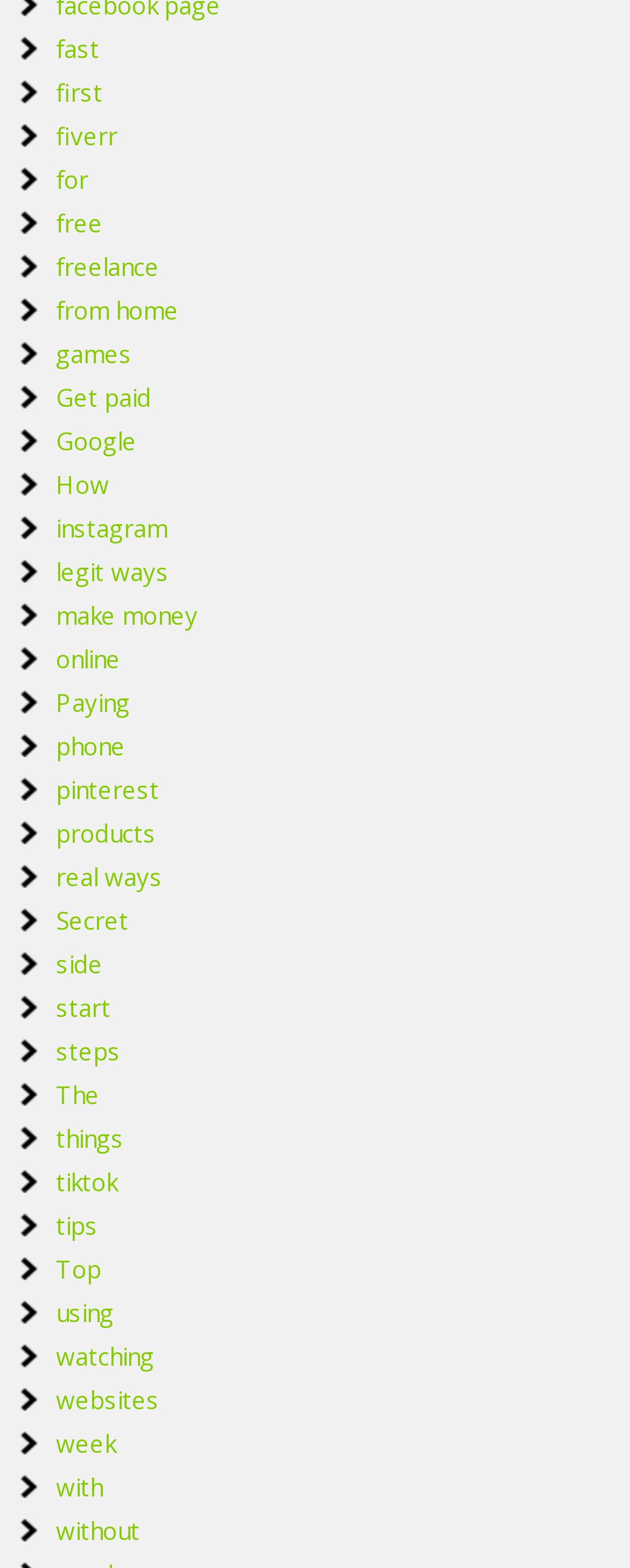Respond to the following question with a brief word or phrase:
Are there any links related to social media?

Yes